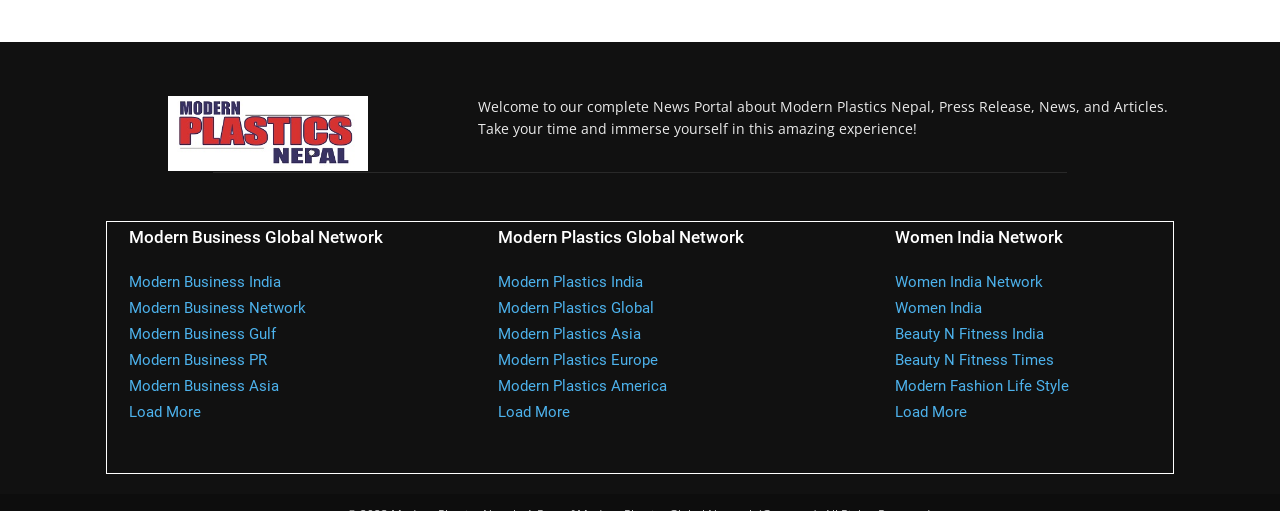Extract the bounding box of the UI element described as: "Load More".

[0.7, 0.745, 0.756, 0.78]